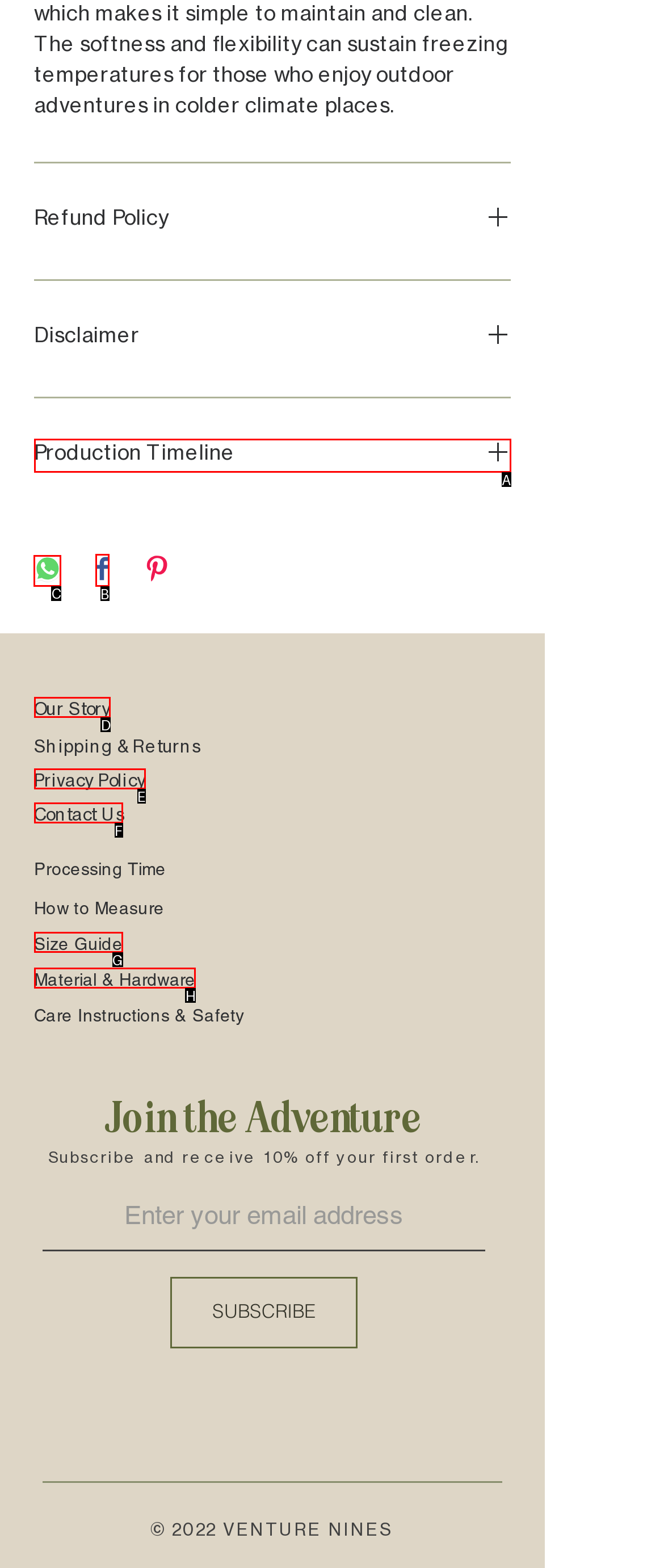Identify the correct UI element to click for this instruction: Share on WhatsApp
Respond with the appropriate option's letter from the provided choices directly.

C